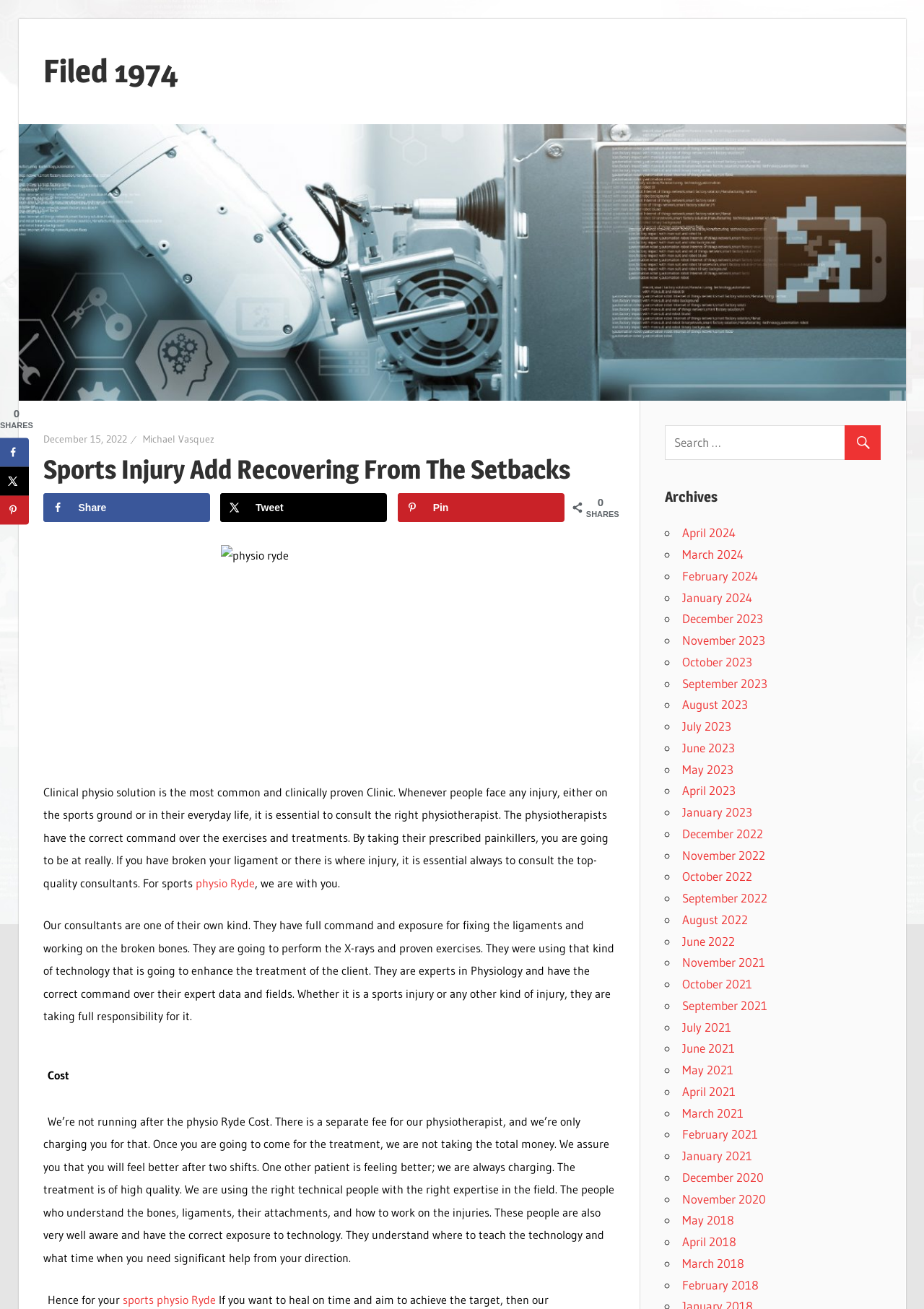Show the bounding box coordinates for the element that needs to be clicked to execute the following instruction: "visit shop". Provide the coordinates in the form of four float numbers between 0 and 1, i.e., [left, top, right, bottom].

None